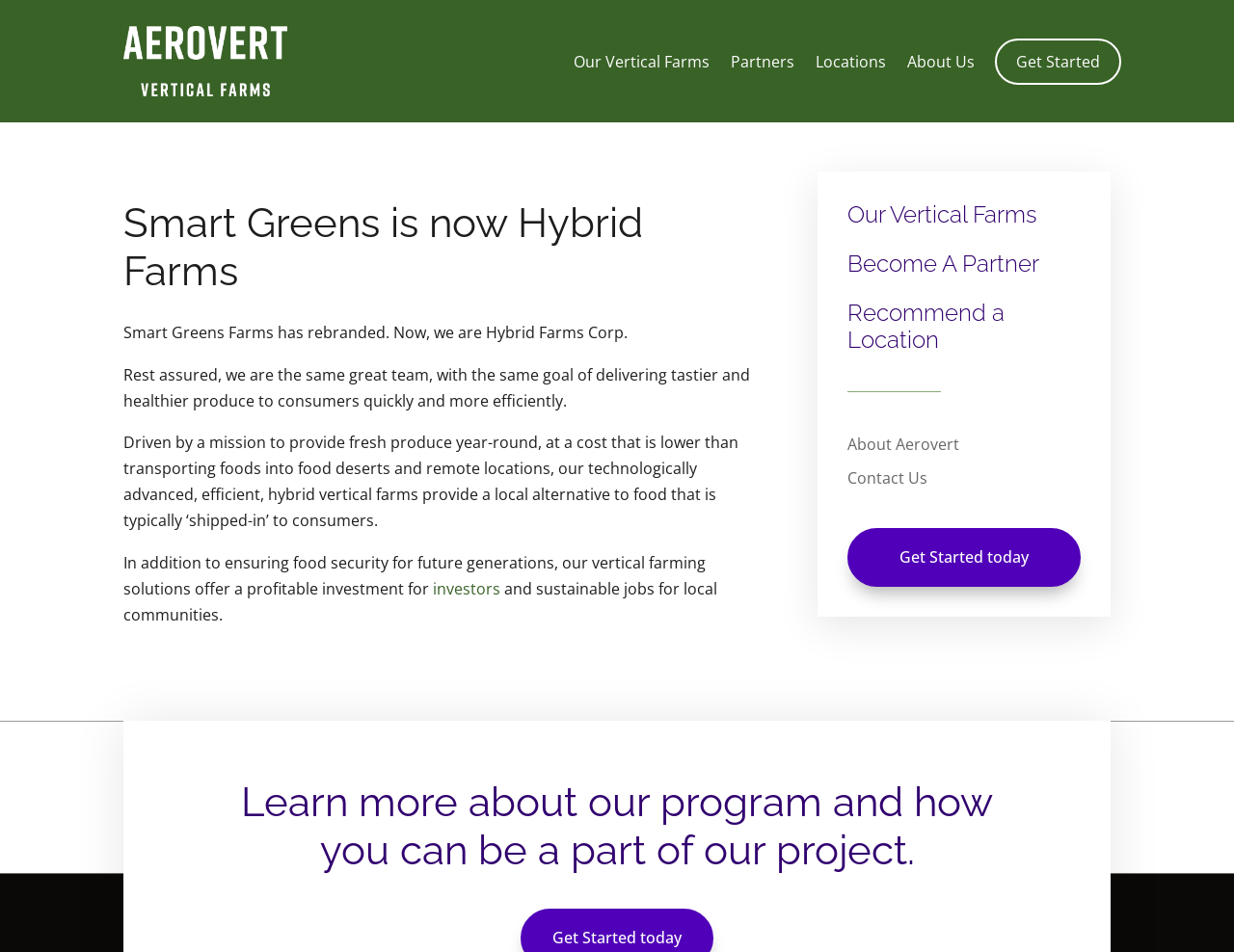Give a concise answer using only one word or phrase for this question:
How can one get started with Hybrid Farms Corp?

Get Started today